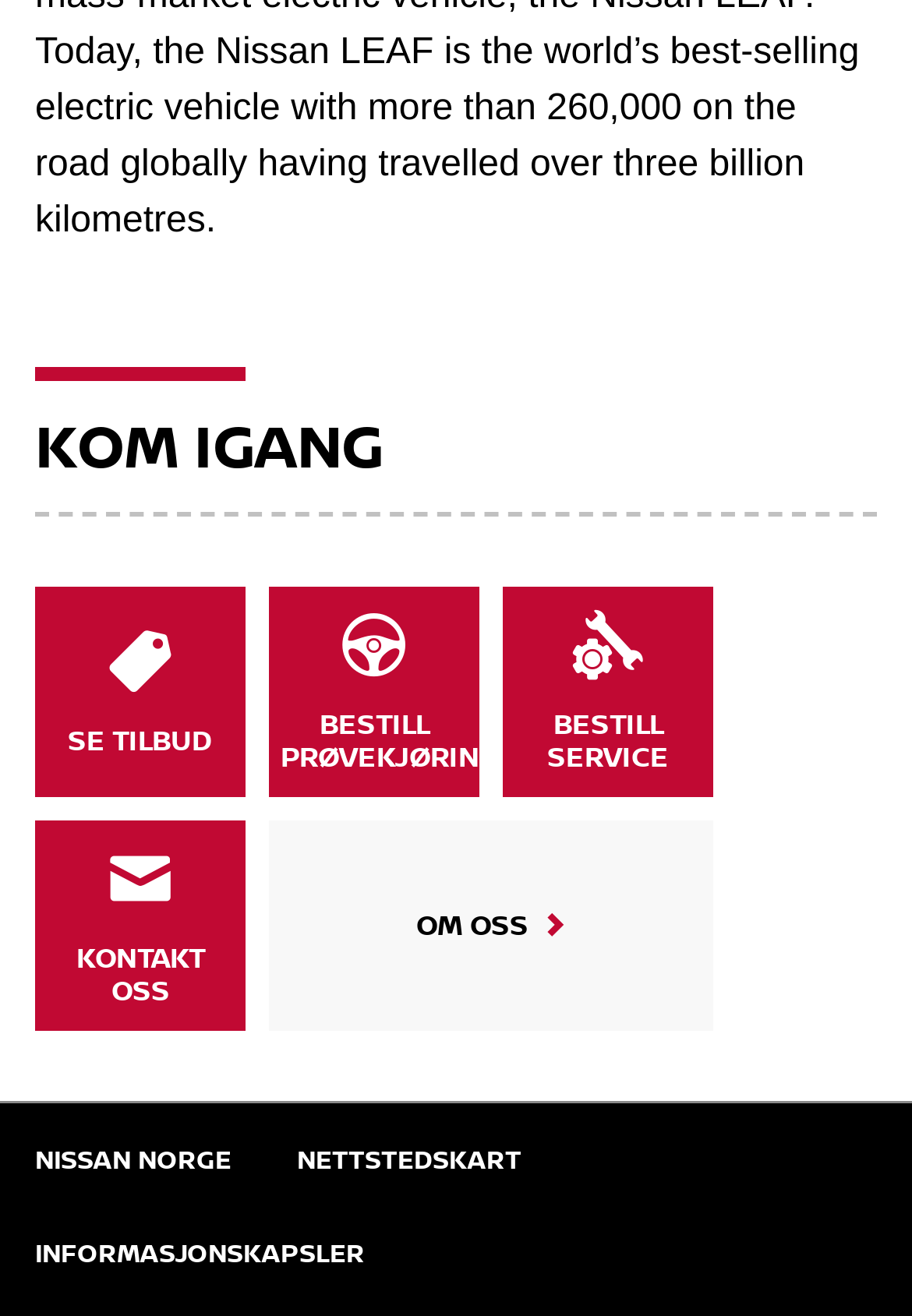Respond to the following question using a concise word or phrase: 
What is the company name mentioned at the bottom?

NISSAN NORGE